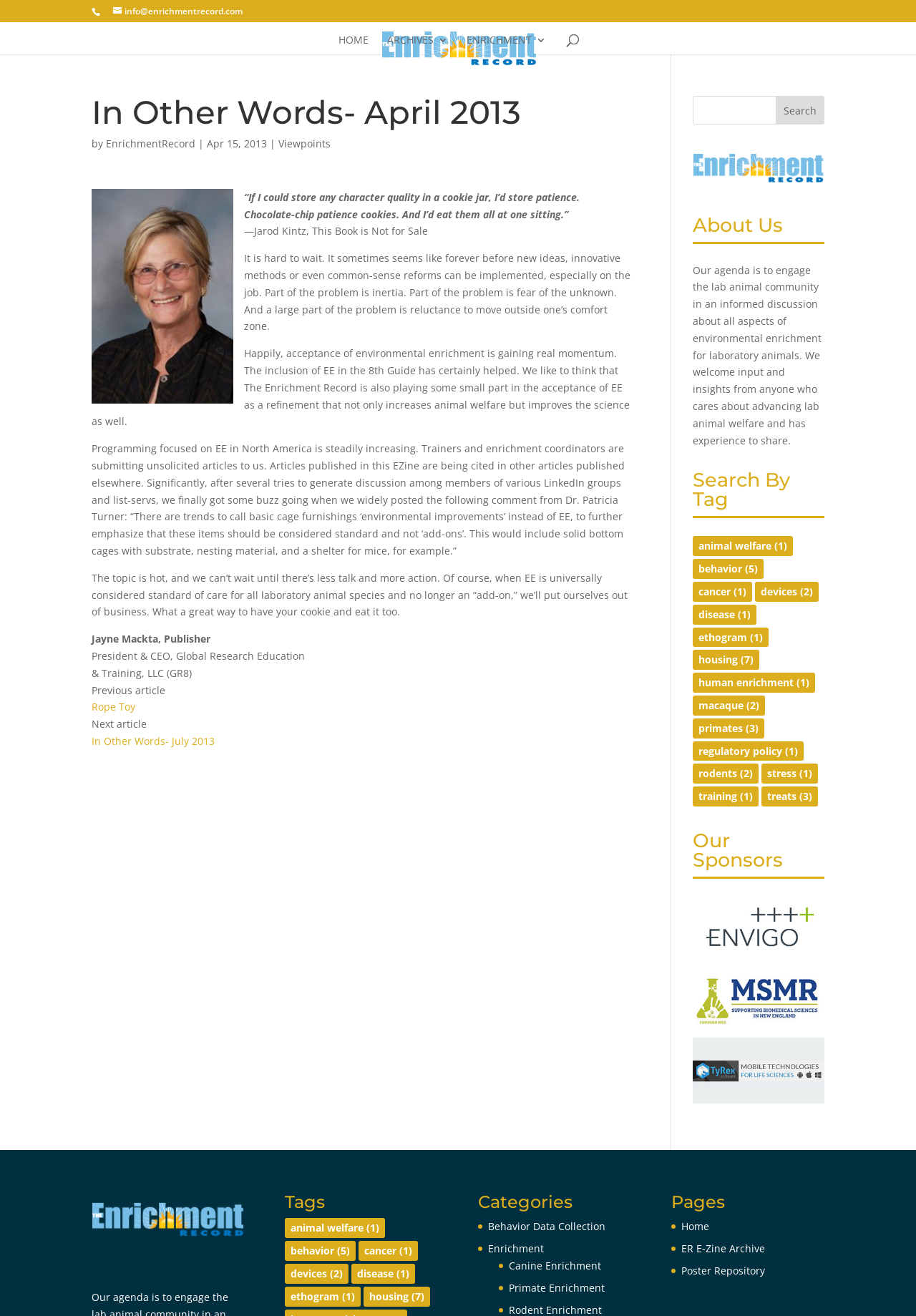Show me the bounding box coordinates of the clickable region to achieve the task as per the instruction: "Search for something".

[0.157, 0.016, 0.877, 0.017]